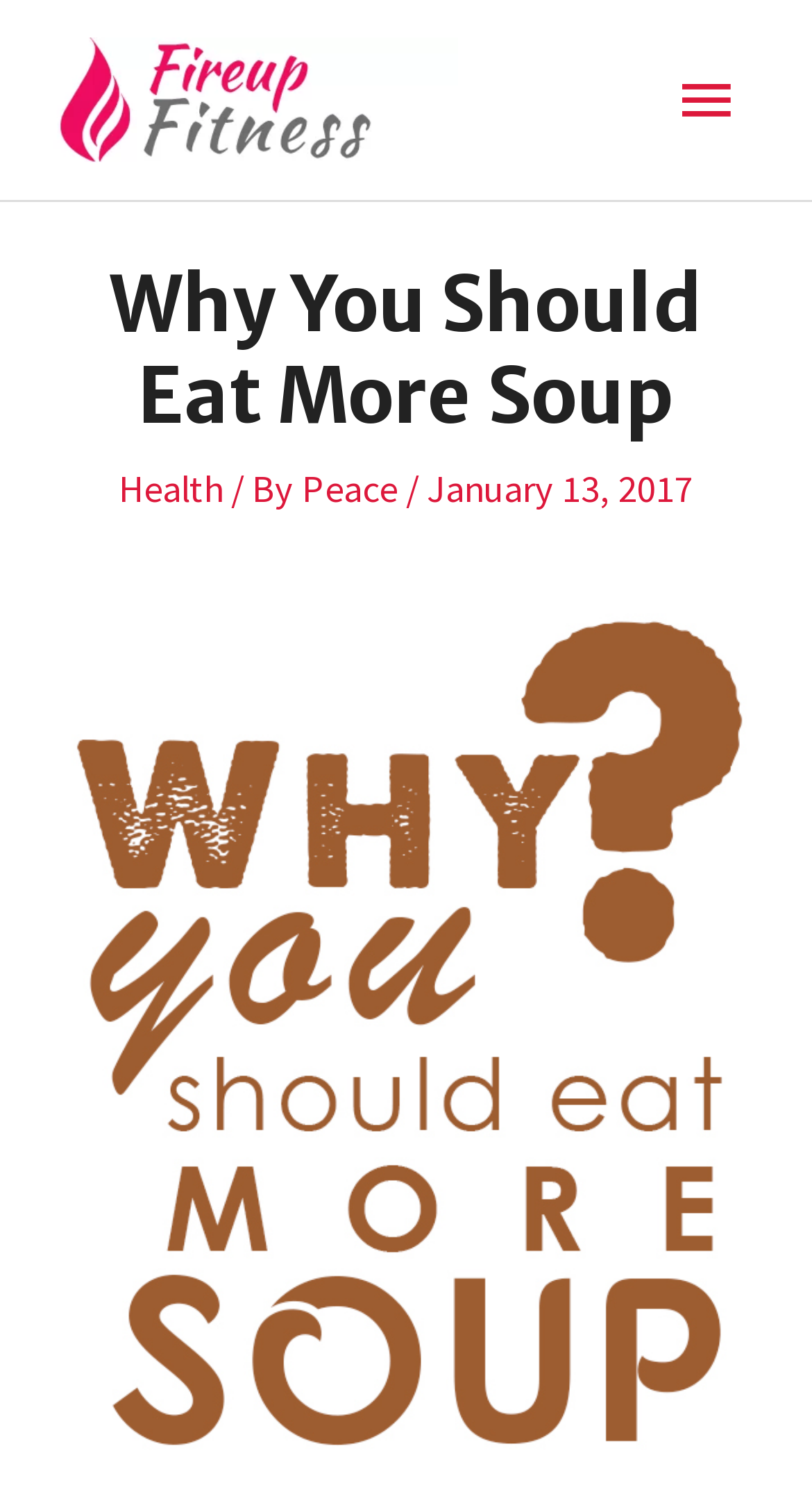Please provide a brief answer to the question using only one word or phrase: 
Is the main menu expanded?

No